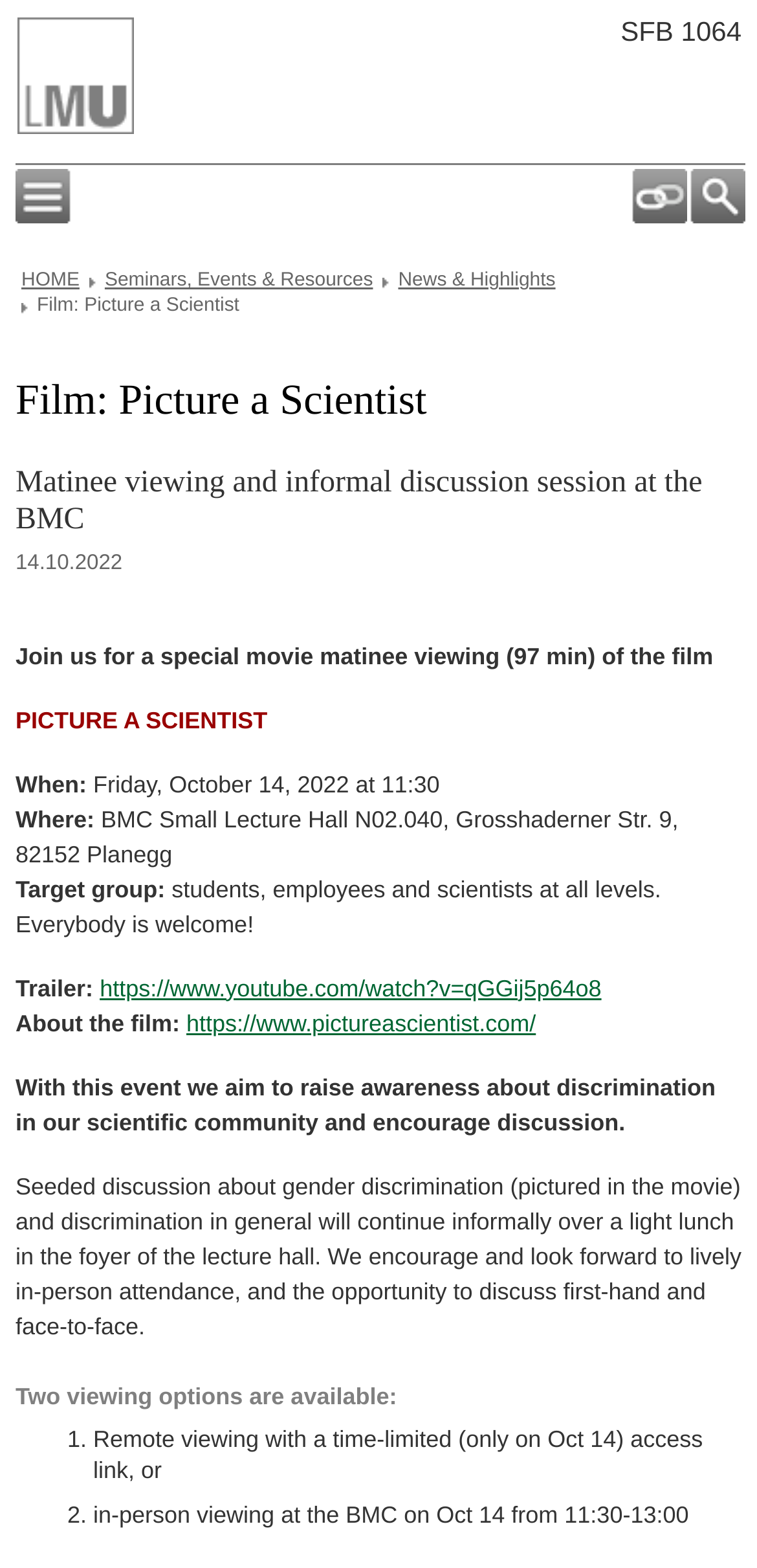Ascertain the bounding box coordinates for the UI element detailed here: "Main Navigation". The coordinates should be provided as [left, top, right, bottom] with each value being a float between 0 and 1.

[0.021, 0.108, 0.092, 0.142]